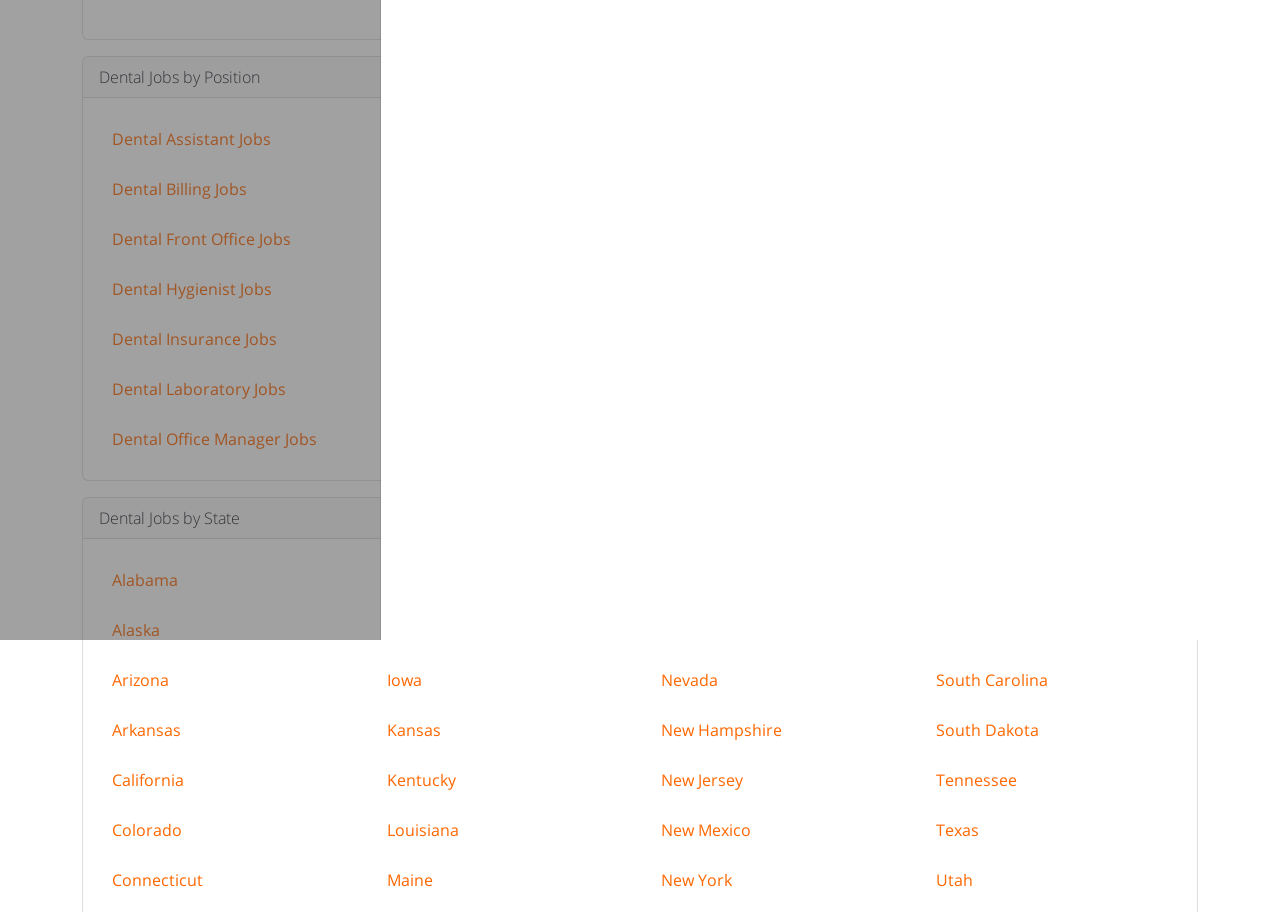Identify and provide the bounding box for the element described by: "South Dakota".

[0.721, 0.773, 0.821, 0.828]